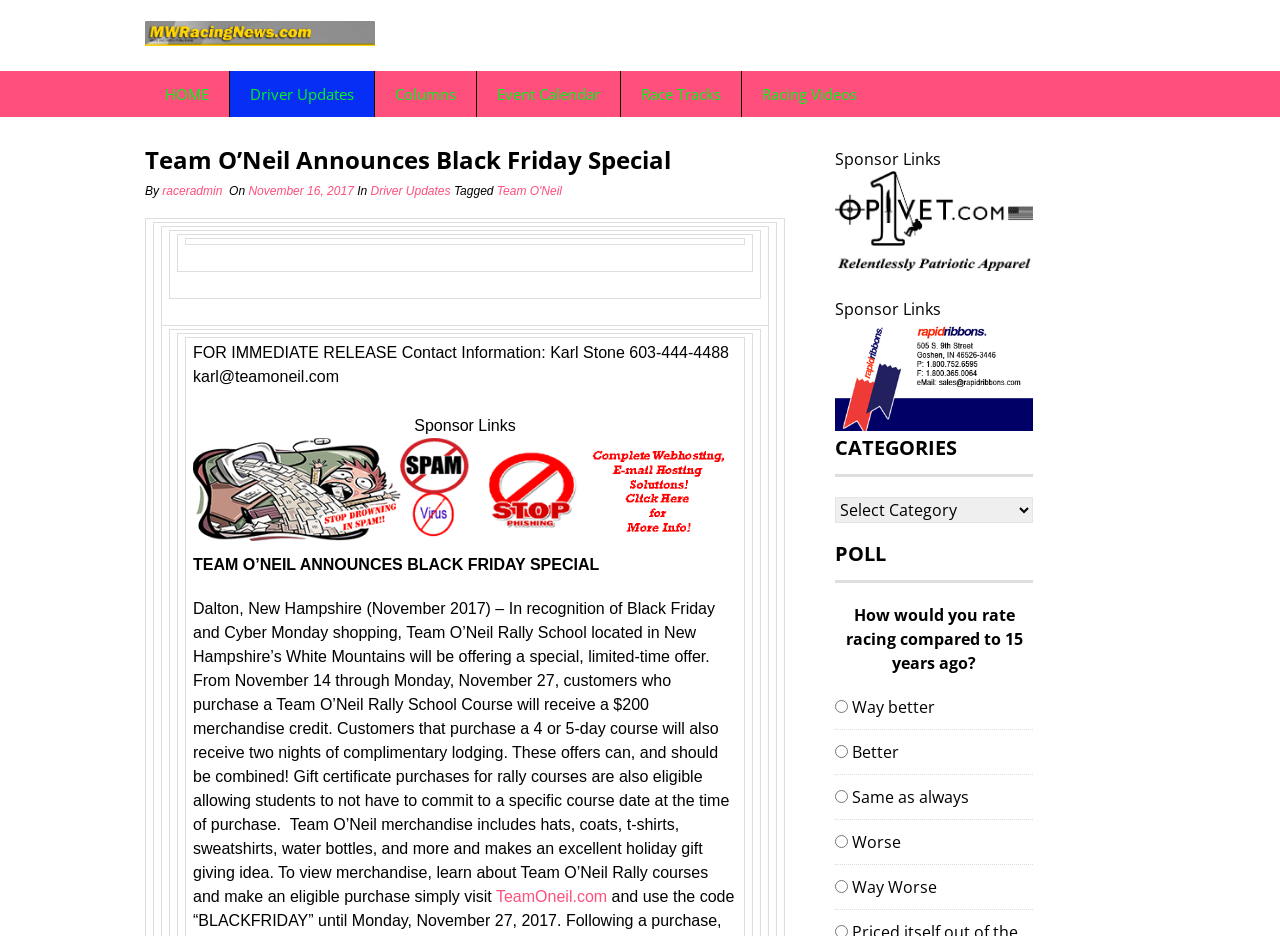Determine the bounding box coordinates in the format (top-left x, top-left y, bottom-right x, bottom-right y). Ensure all values are floating point numbers between 0 and 1. Identify the bounding box of the UI element described by: Team O'Neil

[0.388, 0.196, 0.439, 0.211]